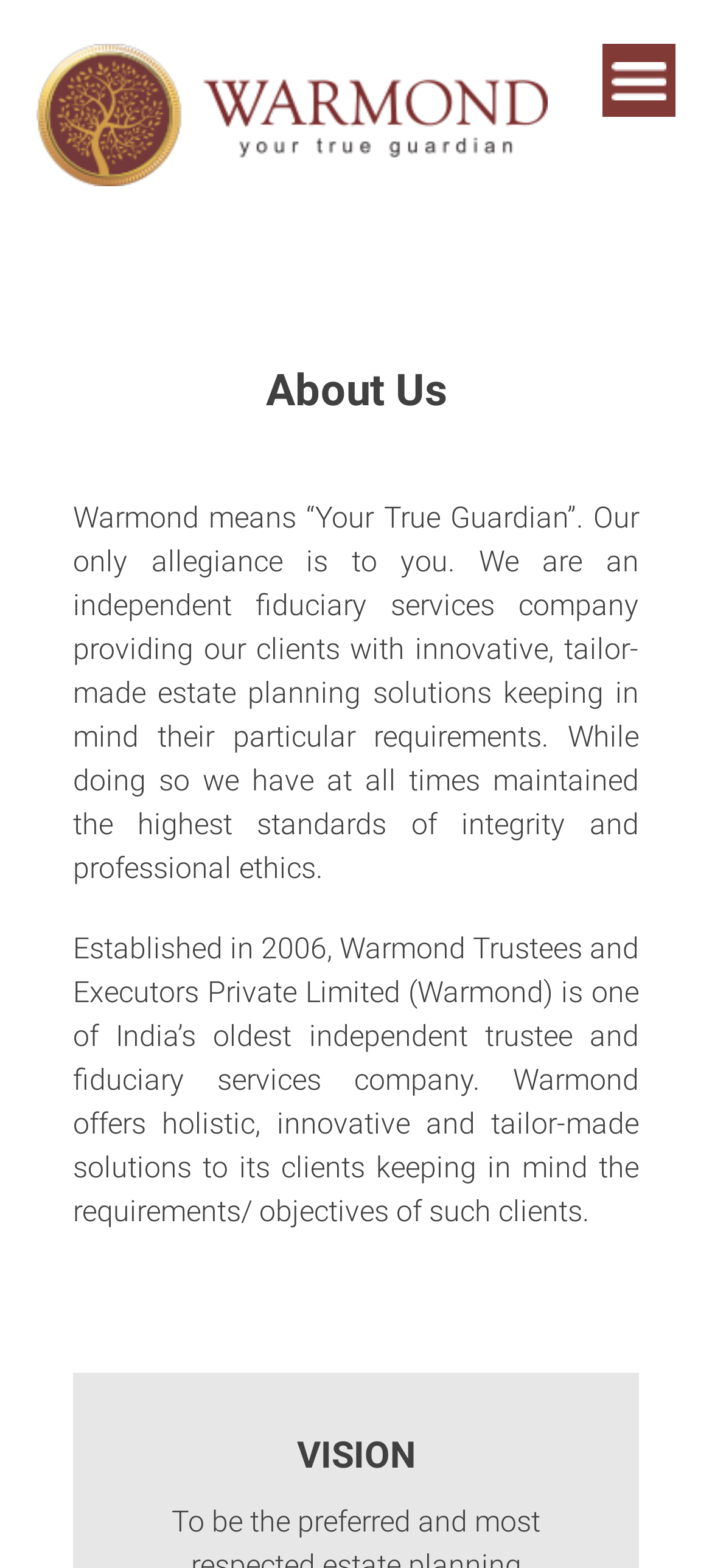What is the company's allegiance to?
Kindly answer the question with as much detail as you can.

According to the static text on the webpage, 'Our only allegiance is to you.' This indicates that the company's allegiance is to its clients or customers.